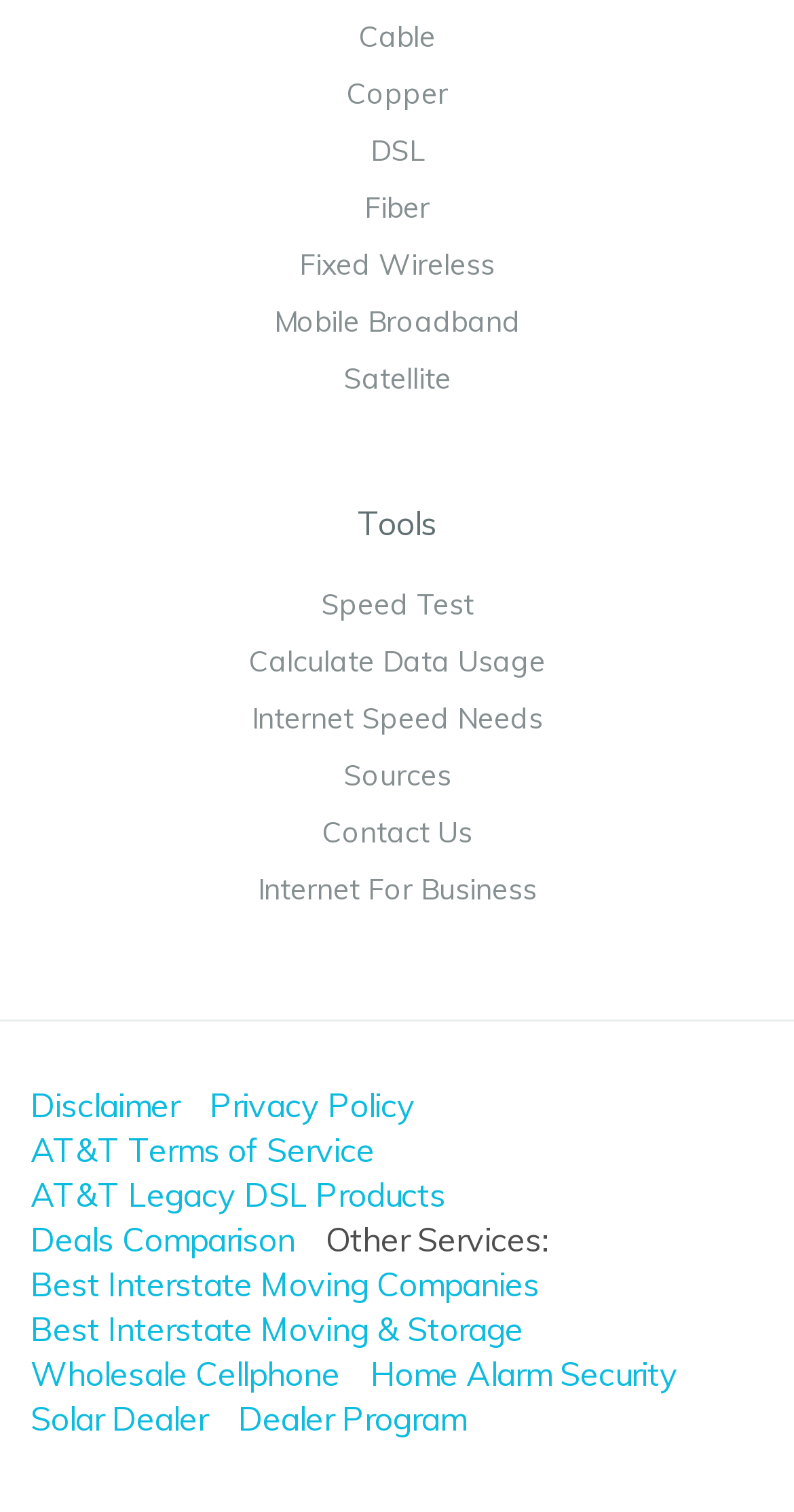Please specify the bounding box coordinates in the format (top-left x, top-left y, bottom-right x, bottom-right y), with all values as floating point numbers between 0 and 1. Identify the bounding box of the UI element described by: Calculate Data Usage

[0.313, 0.425, 0.687, 0.449]